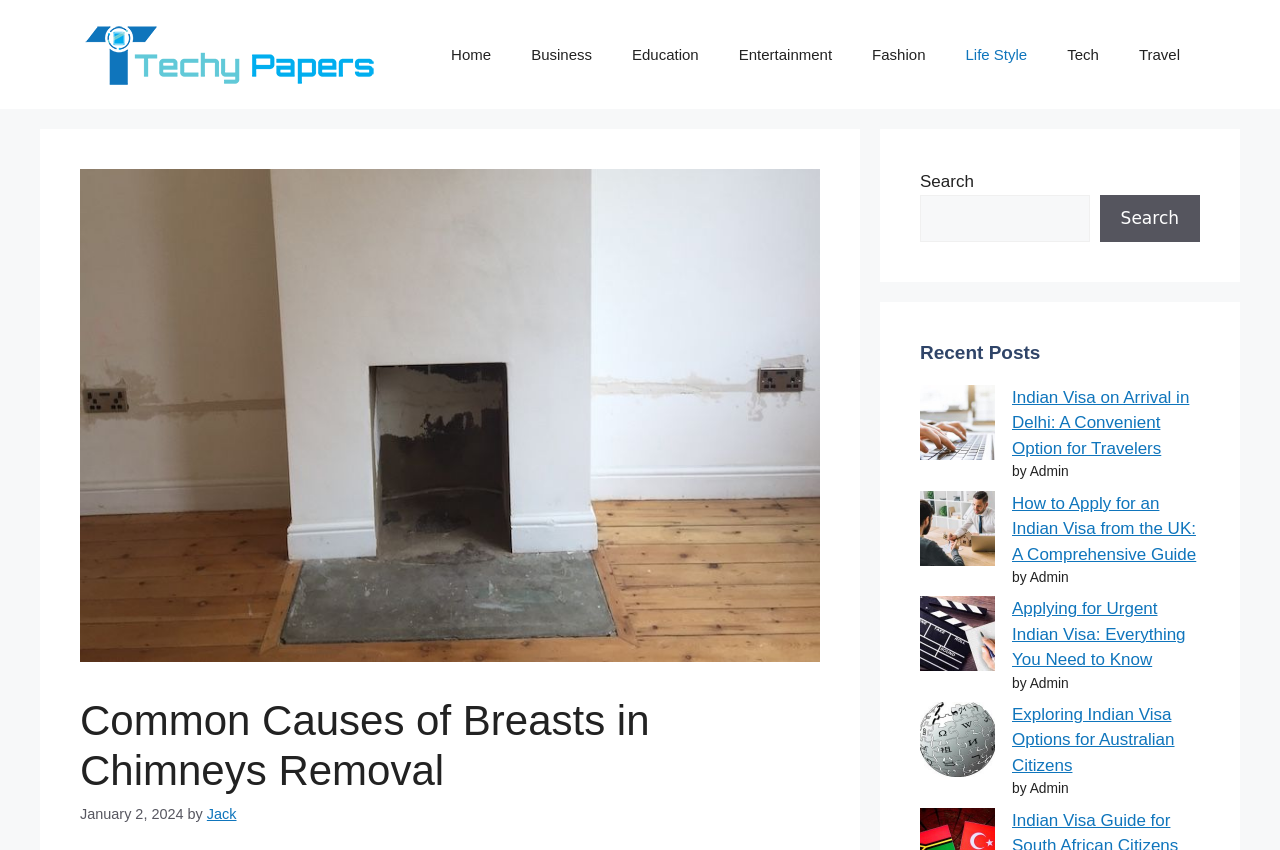Provide a brief response to the question below using one word or phrase:
What is the topic of the main article?

Breasts in Chimneys Removal